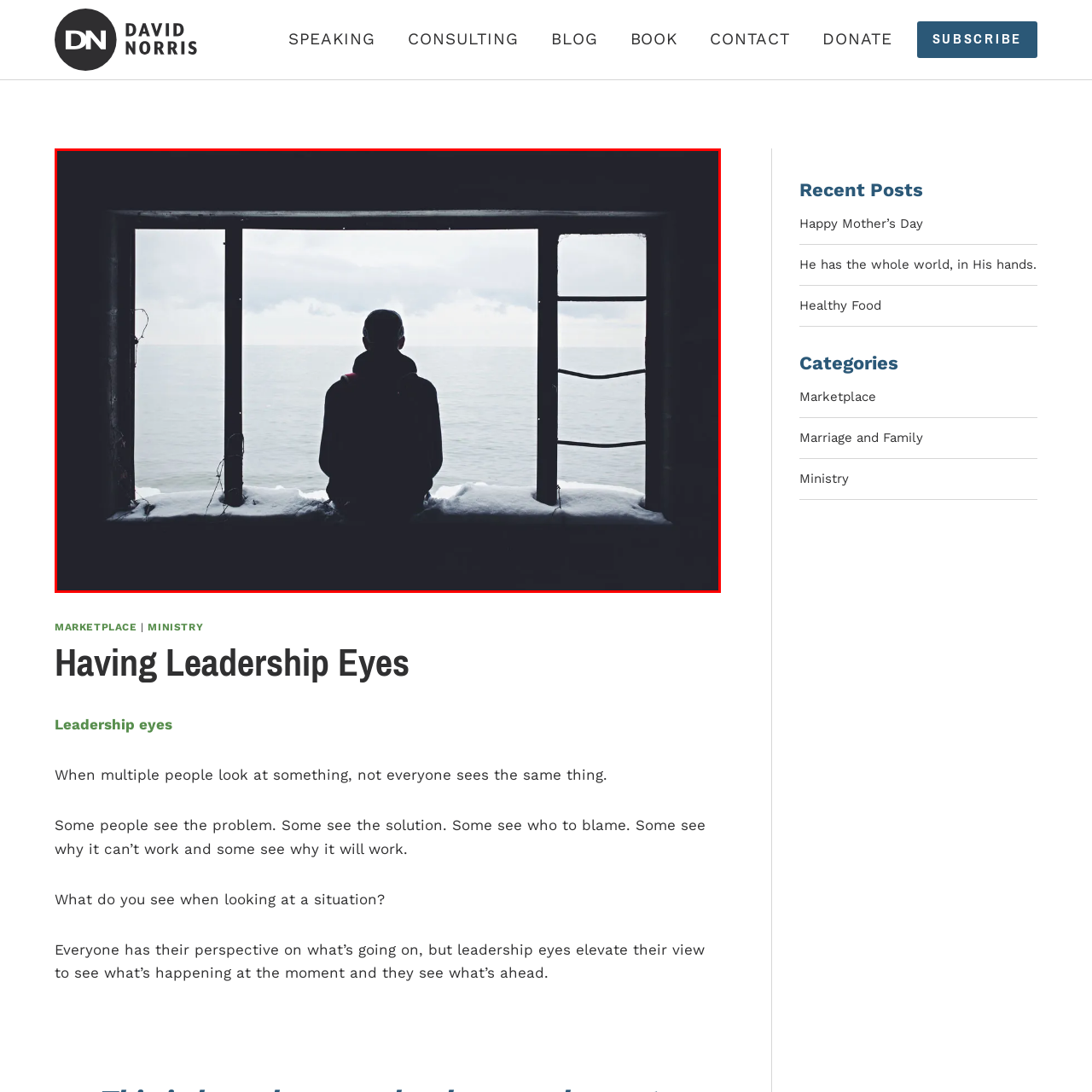Check the content in the red bounding box and reply to the question using a single word or phrase:
What is the dominant tone of the scene?

Cold tones